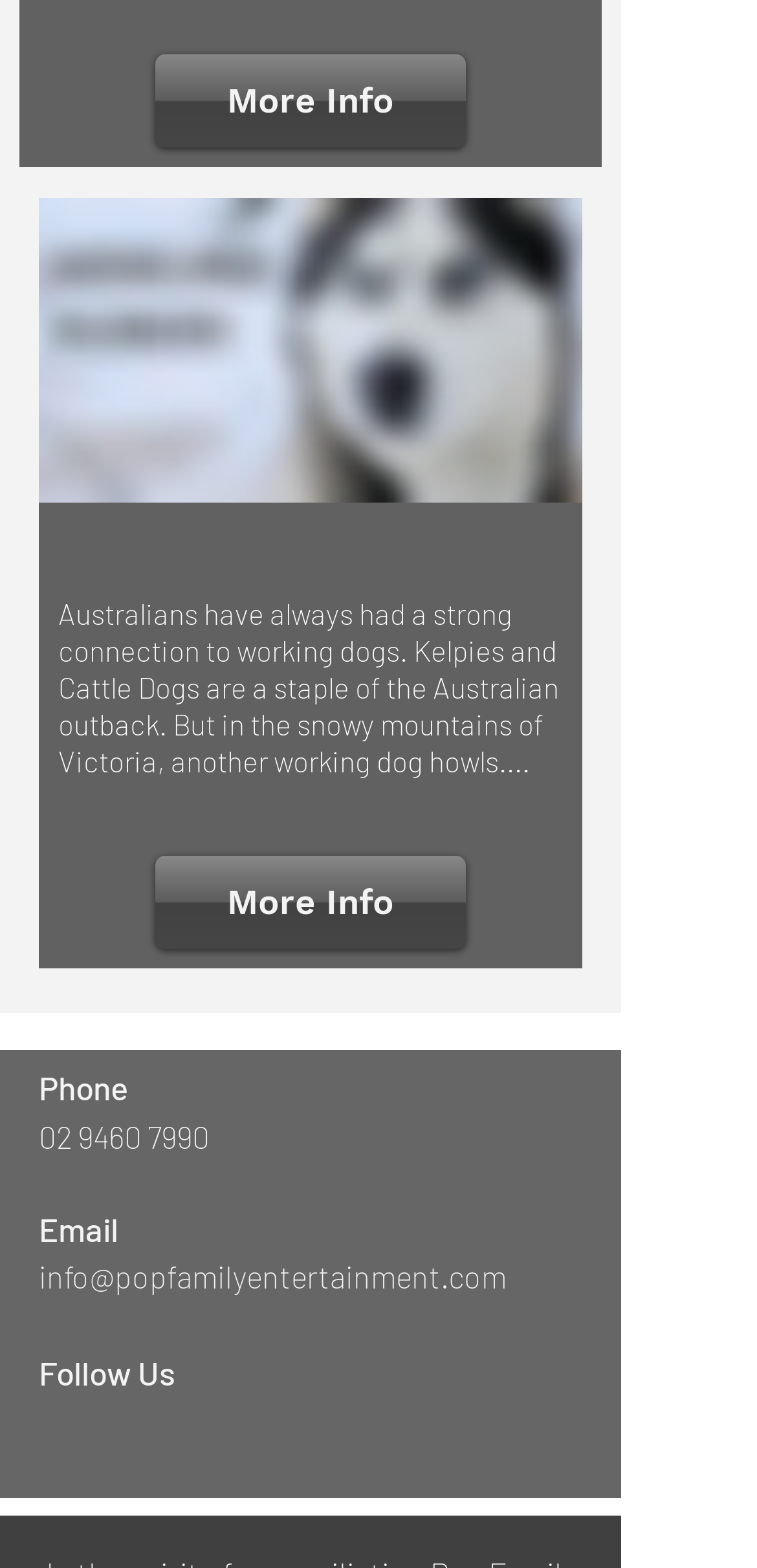Indicate the bounding box coordinates of the element that needs to be clicked to satisfy the following instruction: "Click on 'More Info'". The coordinates should be four float numbers between 0 and 1, i.e., [left, top, right, bottom].

[0.205, 0.035, 0.615, 0.094]